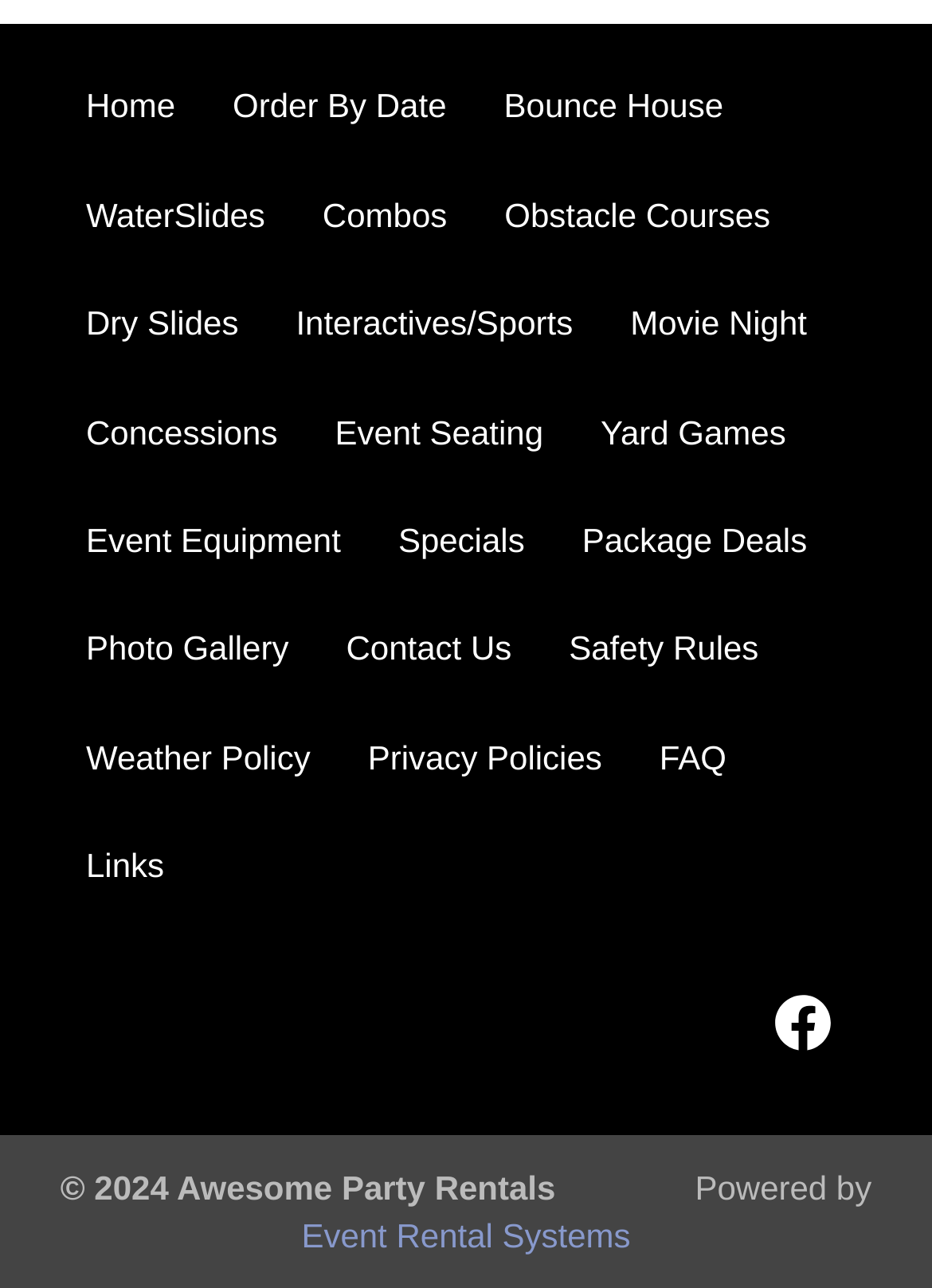Answer briefly with one word or phrase:
How many links are there under 'Bounce House'?

None